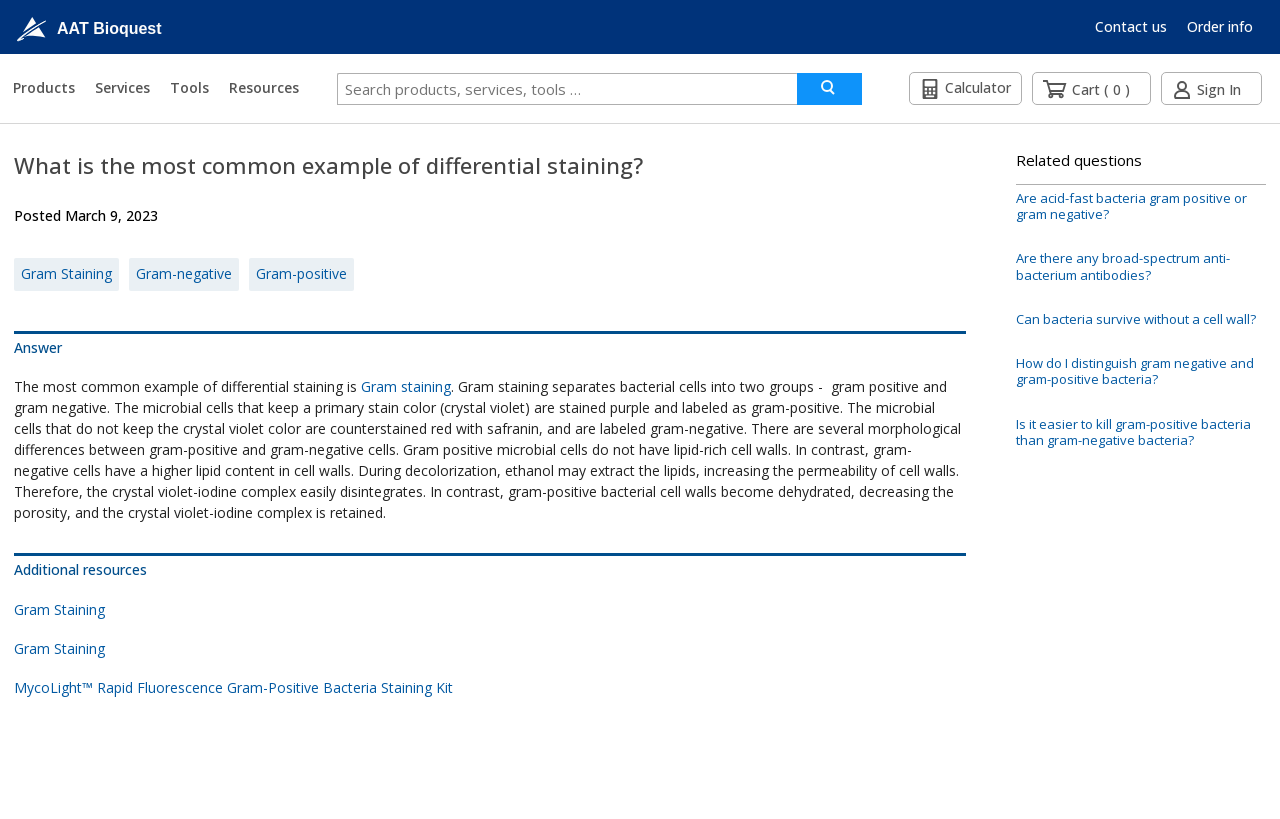Indicate the bounding box coordinates of the clickable region to achieve the following instruction: "View Gram Staining."

[0.016, 0.322, 0.088, 0.345]